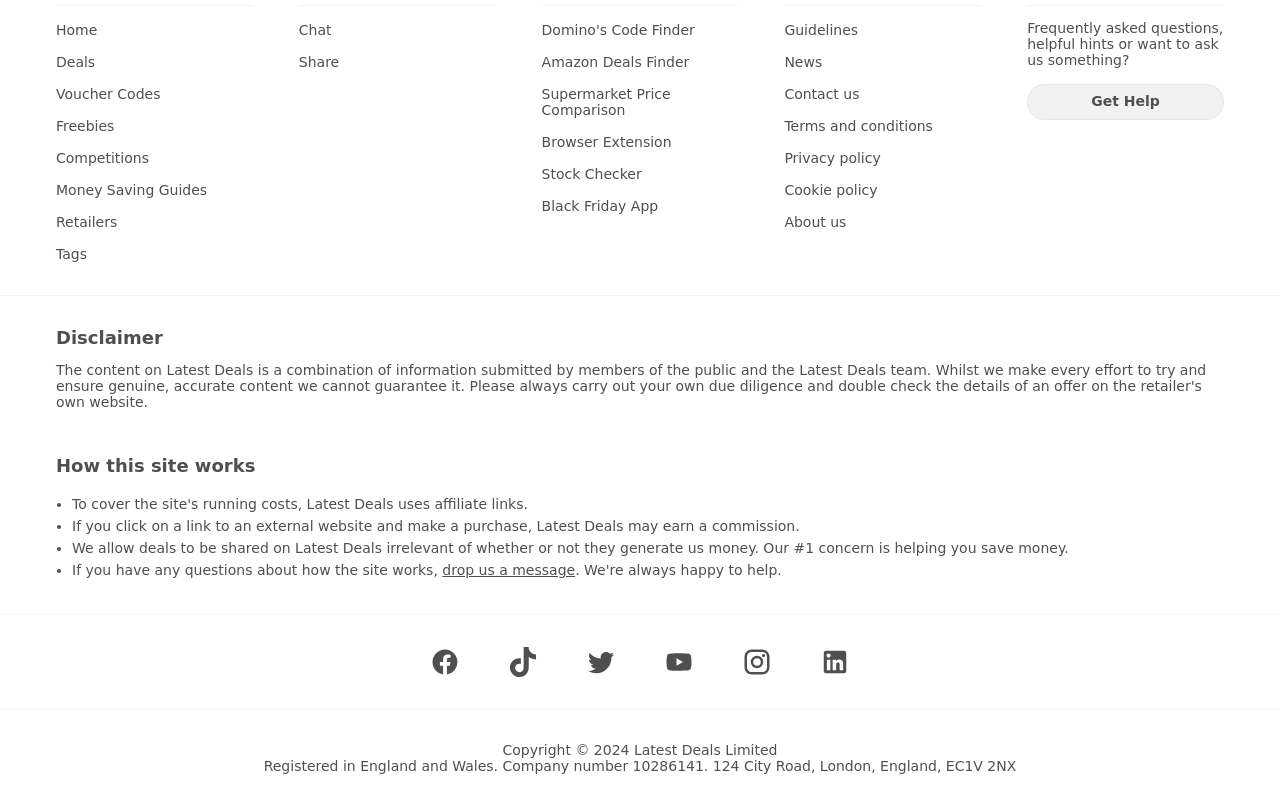Please determine the bounding box coordinates of the section I need to click to accomplish this instruction: "Click on Home".

[0.044, 0.027, 0.197, 0.047]